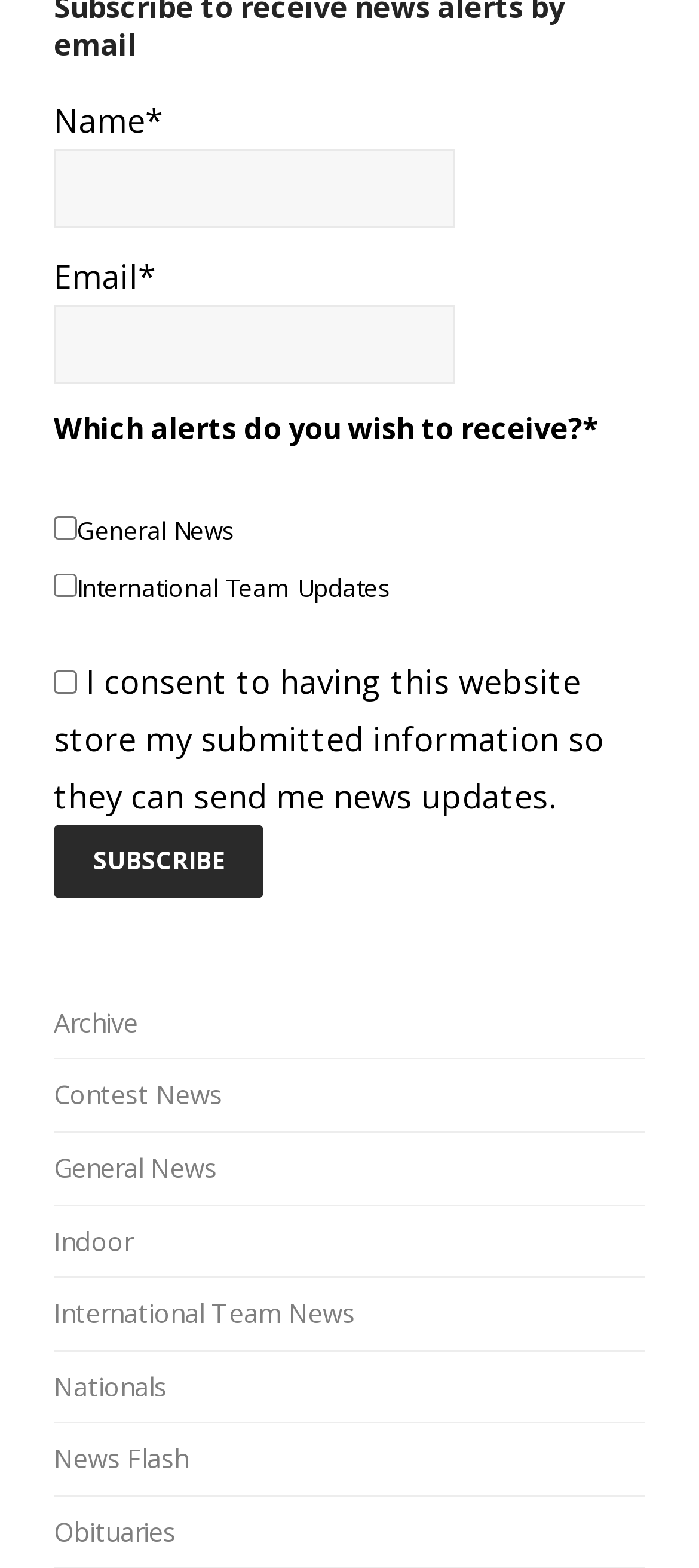What is the label of the first textbox?
From the image, respond using a single word or phrase.

Name*